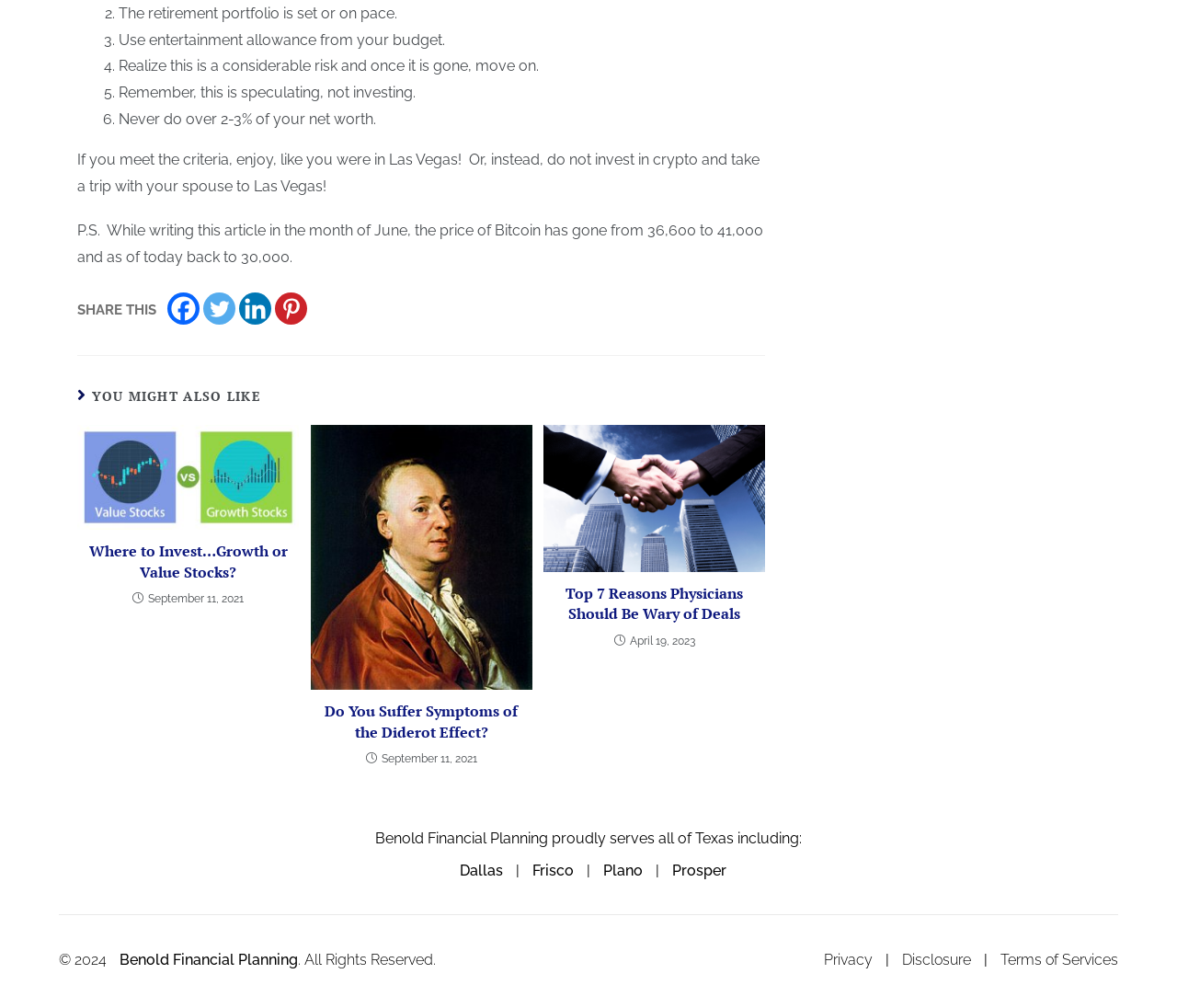Answer the question below using just one word or a short phrase: 
What cities in Texas are served by Benold Financial Planning?

Dallas, Frisco, Plano, Prosper